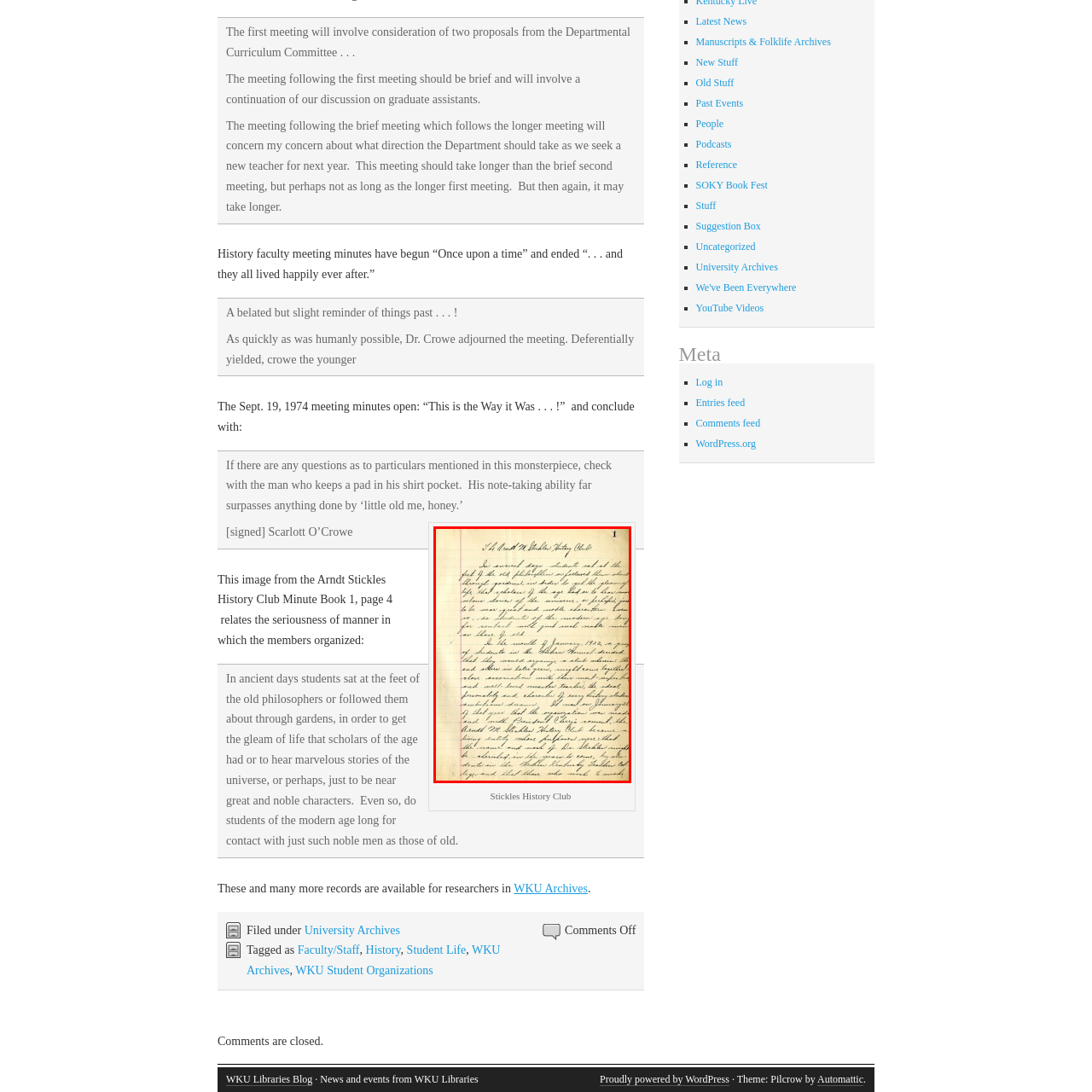Generate a thorough description of the part of the image enclosed by the red boundary.

This image showcases a handwritten page from the Arndt Stickles History Club Minute Book, specifically from page 1. The document features neatly penned old-fashioned cursive writing that recounts events and discussions pertinent to the club's activities. The initial lines express sentiments about the significance of historical discourse and engagement among students, likening their pursuit of knowledge to students of ancient philosophers. This narrative hints at the importance of scholarship and intellectual exchange, framing the context of the club's endeavors. The page captures a moment in the club's history, highlighting their commitment to preserving historical records and fostering academic dialogue among its members. The top corner of the page is numbered "1," indicating its position within the larger collection of minutes, emphasizing its role in chronicling the club's legacy.